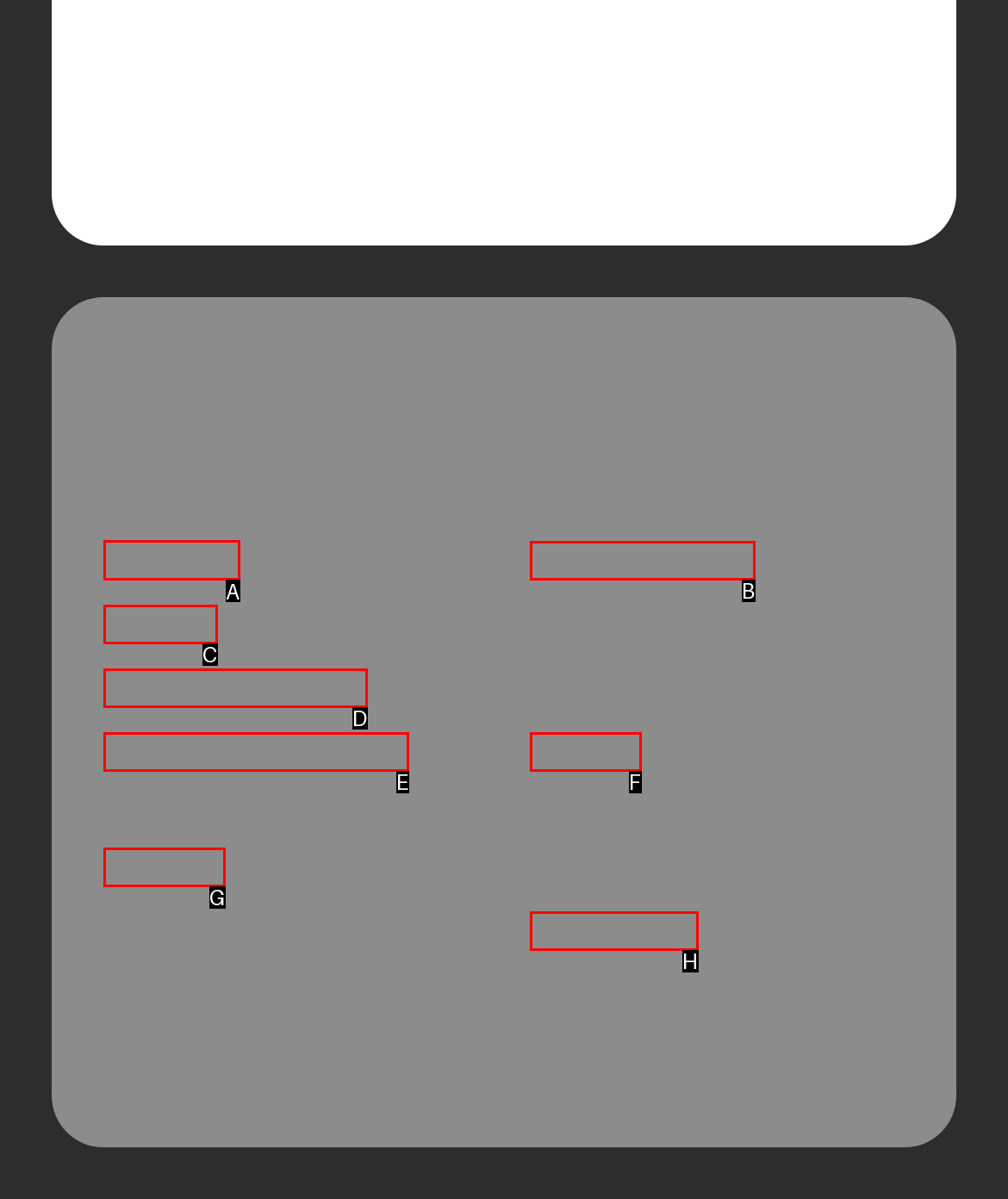Determine the letter of the UI element I should click on to complete the task: go to company page from the provided choices in the screenshot.

A